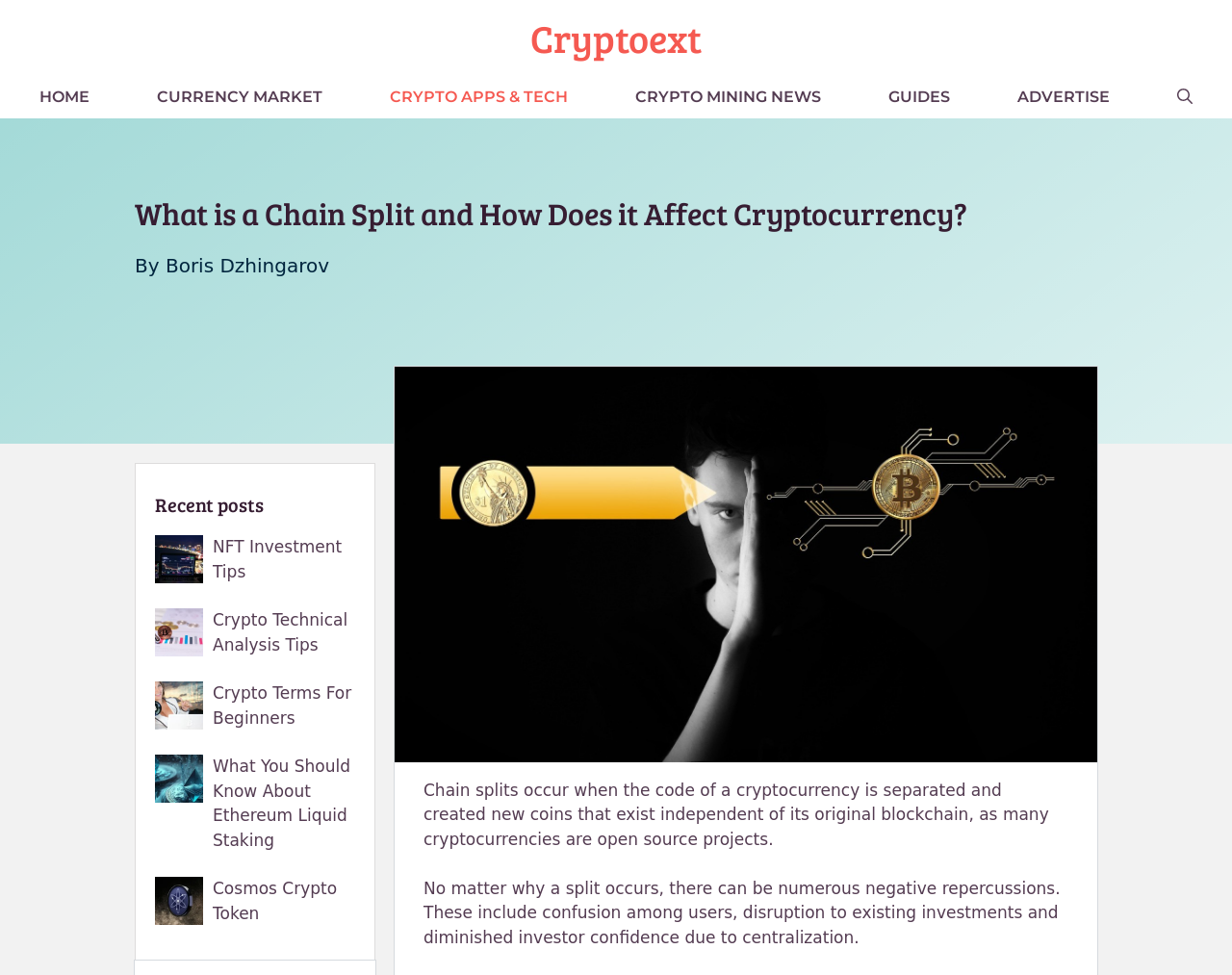Who wrote the article?
Offer a detailed and full explanation in response to the question.

I looked for the author's name in the article section and found it next to the 'By' label, which is 'Boris Dzhingarov'.